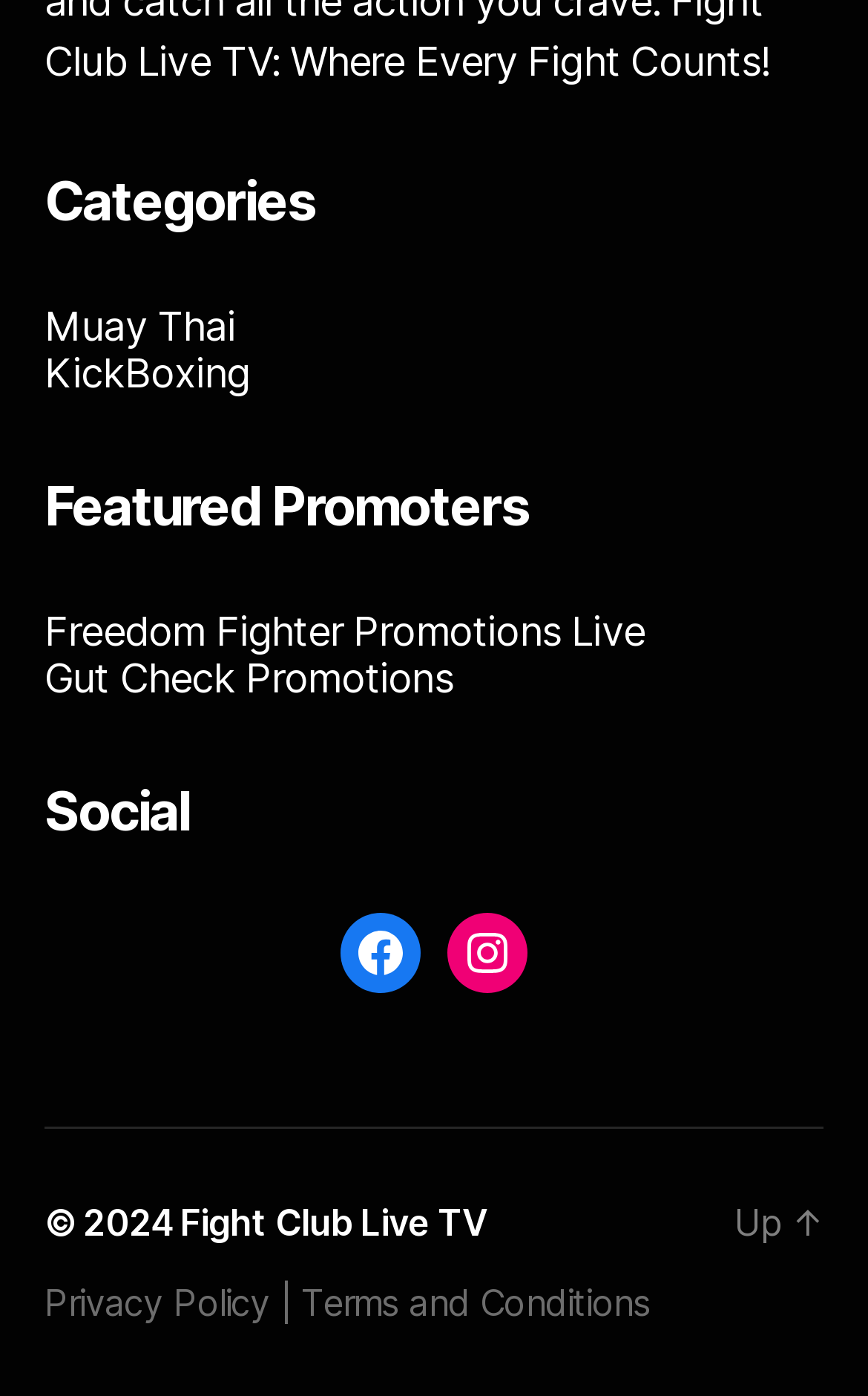Please identify the bounding box coordinates of the element that needs to be clicked to execute the following command: "Visit Facebook page". Provide the bounding box using four float numbers between 0 and 1, formatted as [left, top, right, bottom].

[0.392, 0.654, 0.485, 0.711]